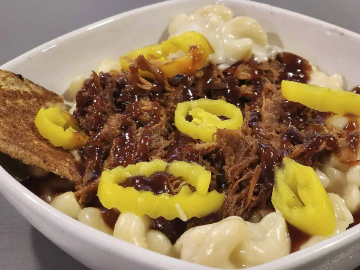Provide a comprehensive description of the image.

Indulge in a delectable serving of homemade Gouda Mac & Cheese, featuring a rich and creamy cheese sauce over perfectly cooked macaroni. This mouthwatering dish is generously topped with tender, pulled beef brisket, drizzled in tangy barbecue sauce, and garnished with vibrant yellow pepper rings that add a zesty kick. A slice of buttery, toasted bread accompanies this hearty meal, ensuring every bite is packed with flavor. Enjoy the comfort of this loaded mac and cheese, showcasing the kitchen's dedication to crafting delicious options for every palate. Perfect for those seeking a satisfying meal at Serious Dogs & Brews!